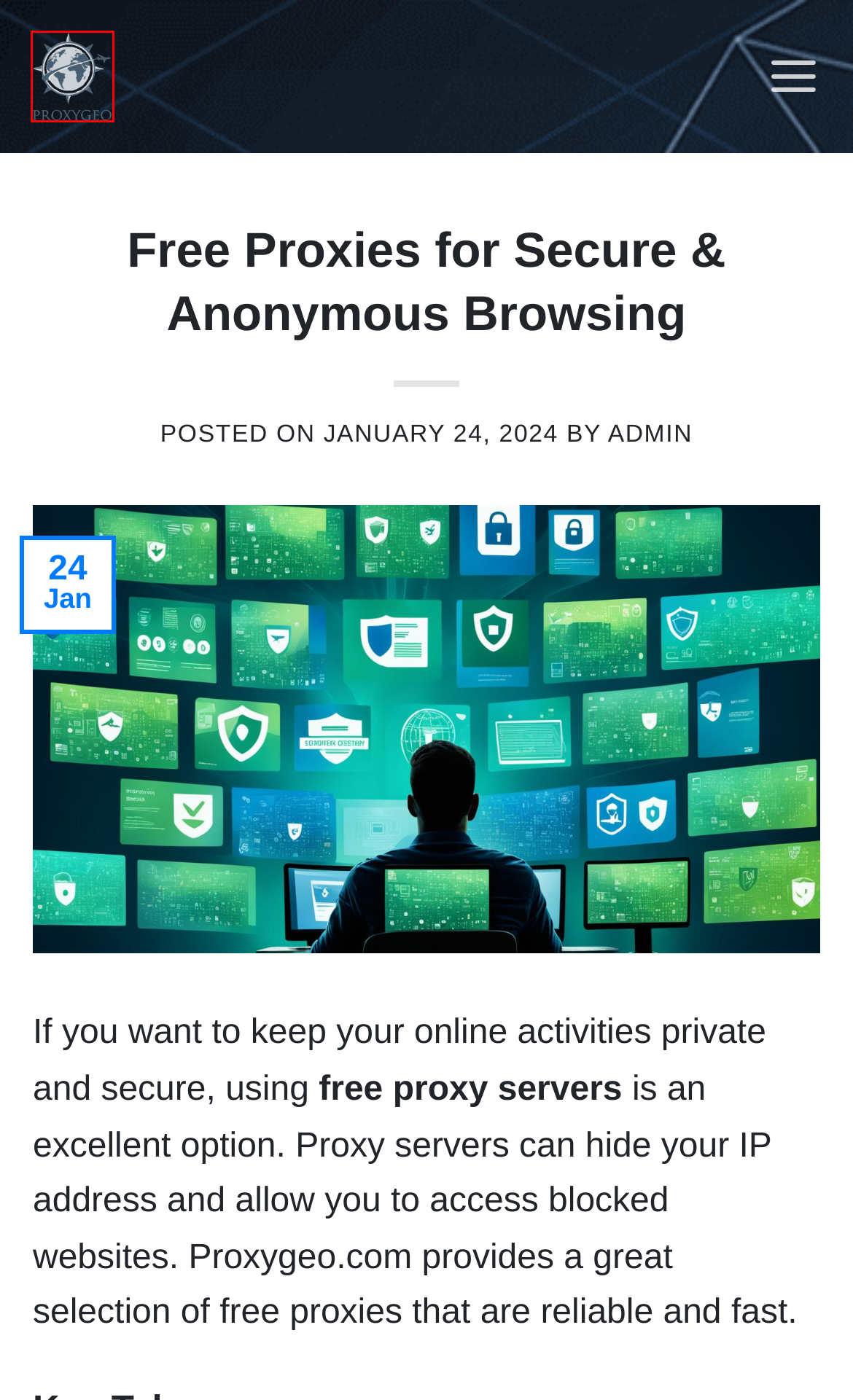Observe the webpage screenshot and focus on the red bounding box surrounding a UI element. Choose the most appropriate webpage description that corresponds to the new webpage after clicking the element in the bounding box. Here are the candidates:
A. Buy Social Media Accounts
B. Home Page - Proxygeo
C. Ultimate List of Proxies for Secure Browsing
D. free web proxies Archives - ProxyGEO
E. proxy list free Archives - ProxyGEO
F. free proxy websites Archives - ProxyGEO
G. Is it worth to buy residential proxies? Pros and Cons of residential
H. admin, Author at ProxyGEO

B